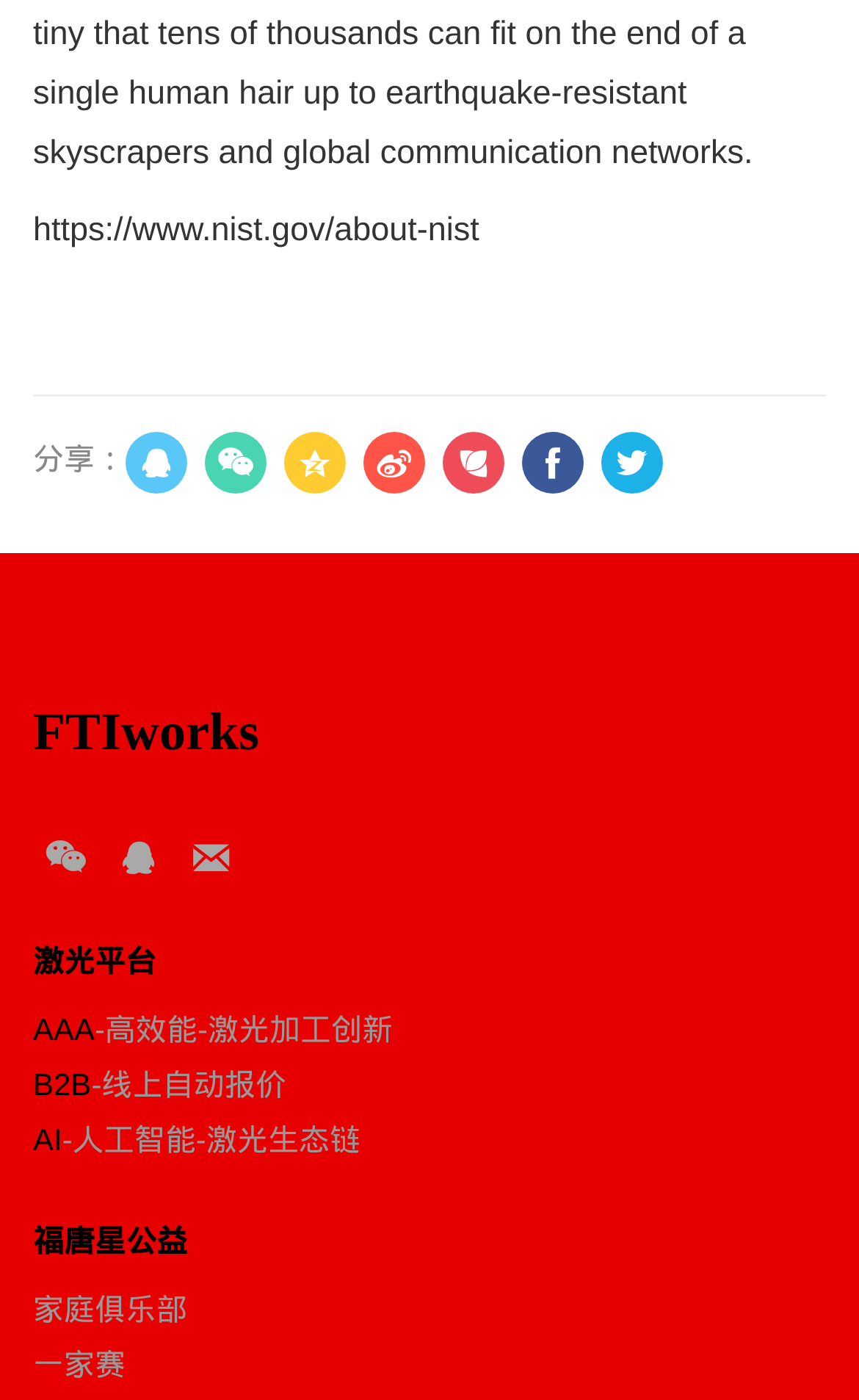Determine the bounding box coordinates of the region I should click to achieve the following instruction: "Check price of True Liberty Turkey Bags". Ensure the bounding box coordinates are four float numbers between 0 and 1, i.e., [left, top, right, bottom].

None